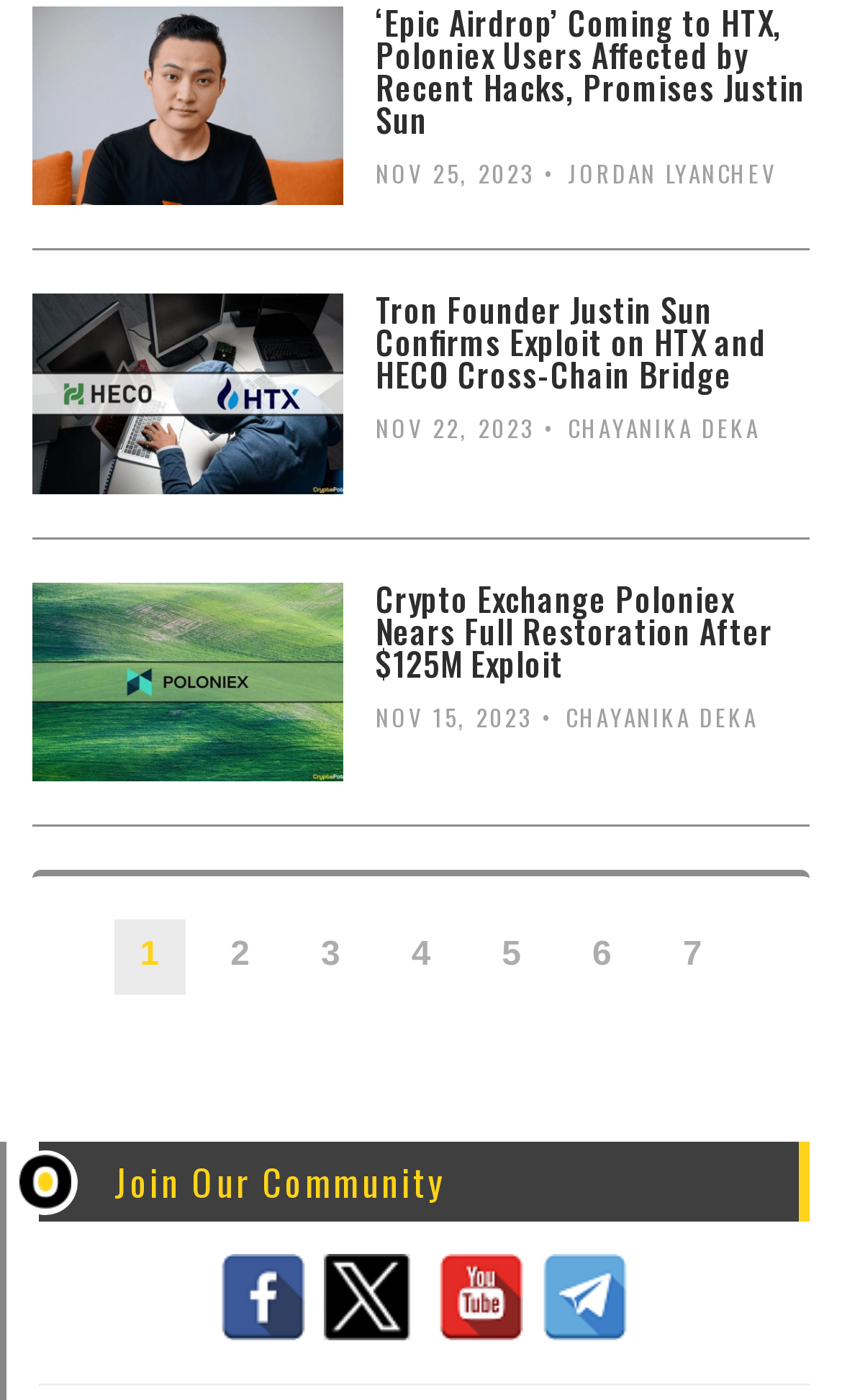How many articles are on this webpage?
Using the information from the image, give a concise answer in one word or a short phrase.

3